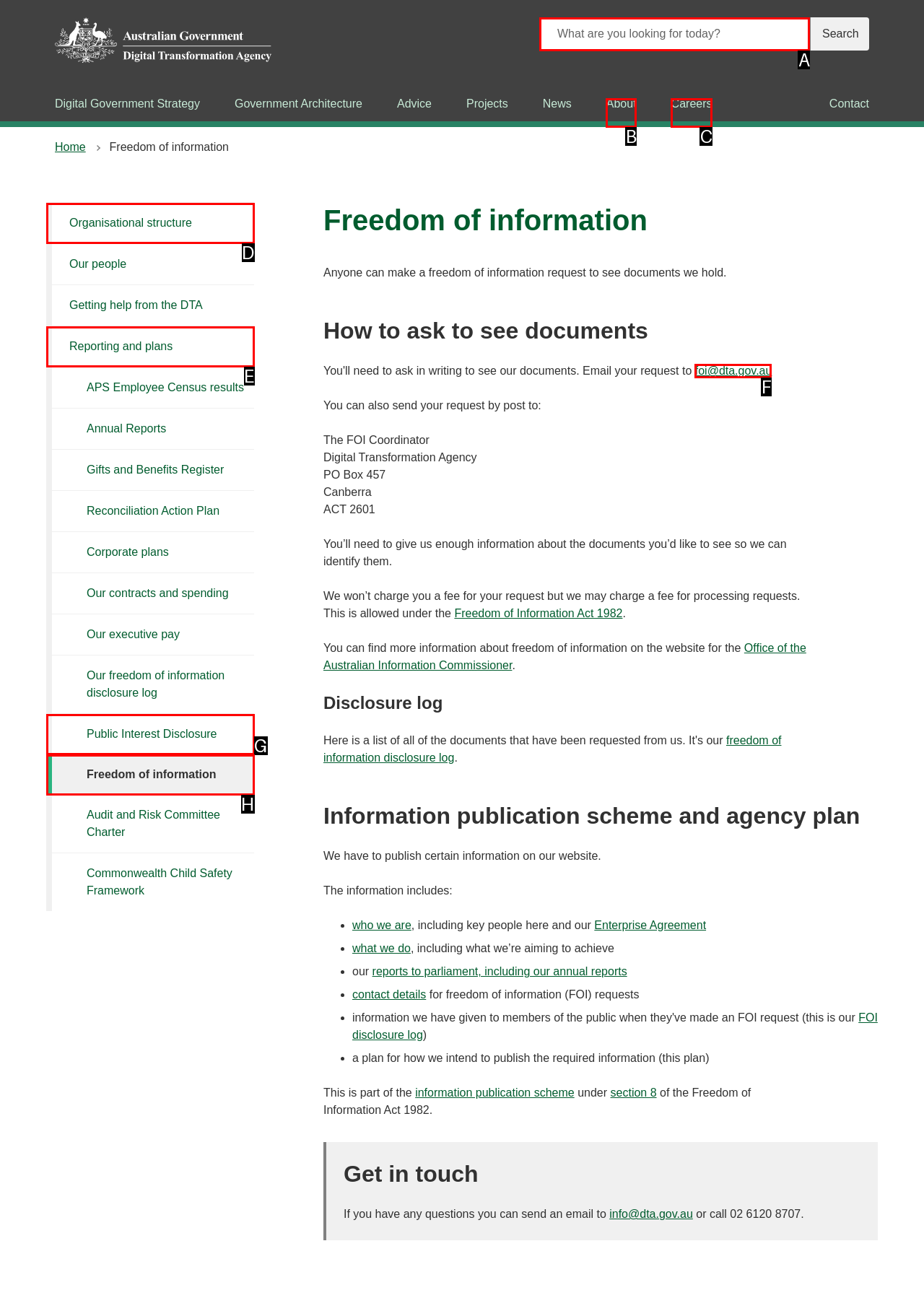Tell me which letter corresponds to the UI element that will allow you to Make a freedom of information request. Answer with the letter directly.

F